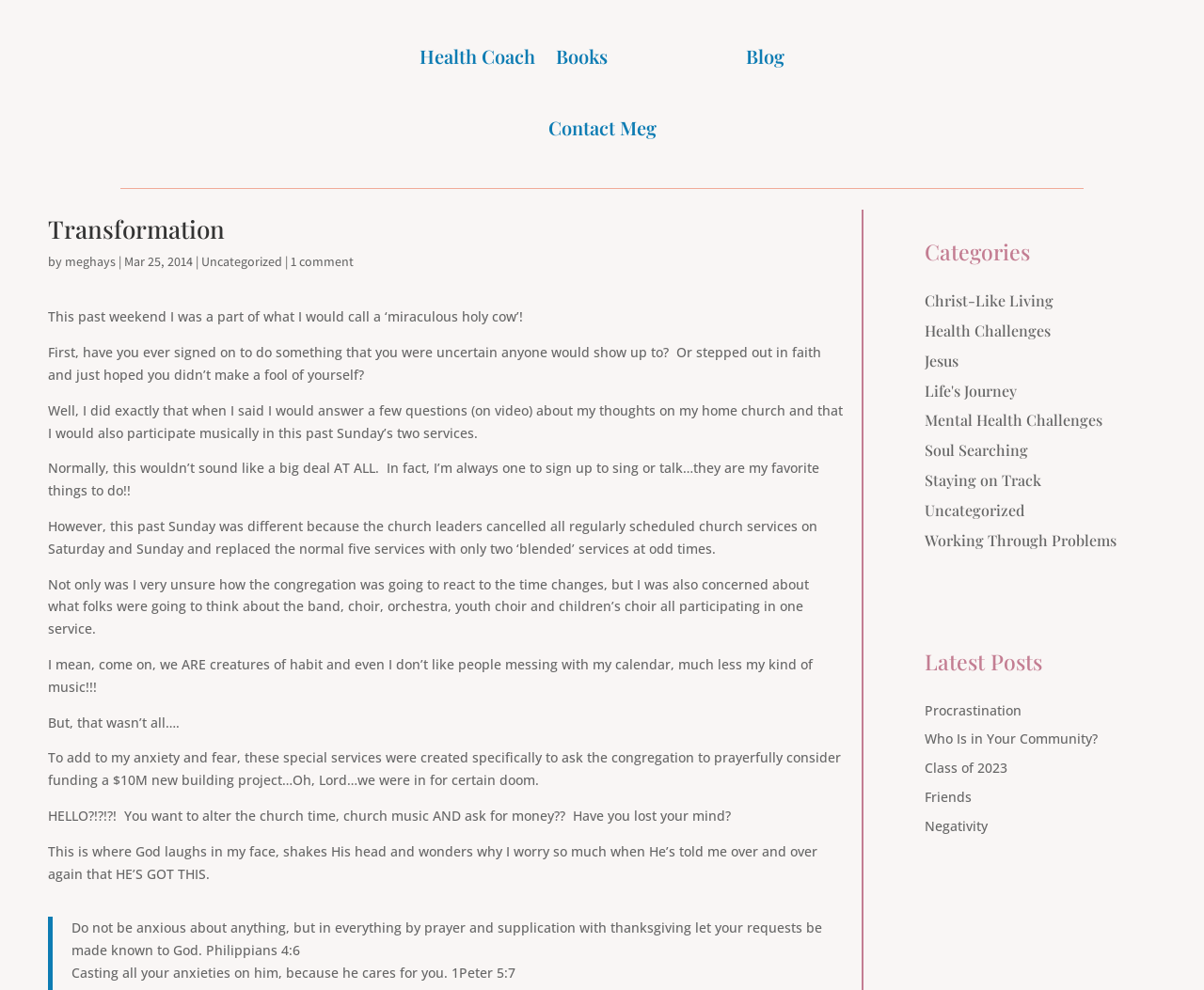How many comments are there on this blog post?
Using the picture, provide a one-word or short phrase answer.

1 comment